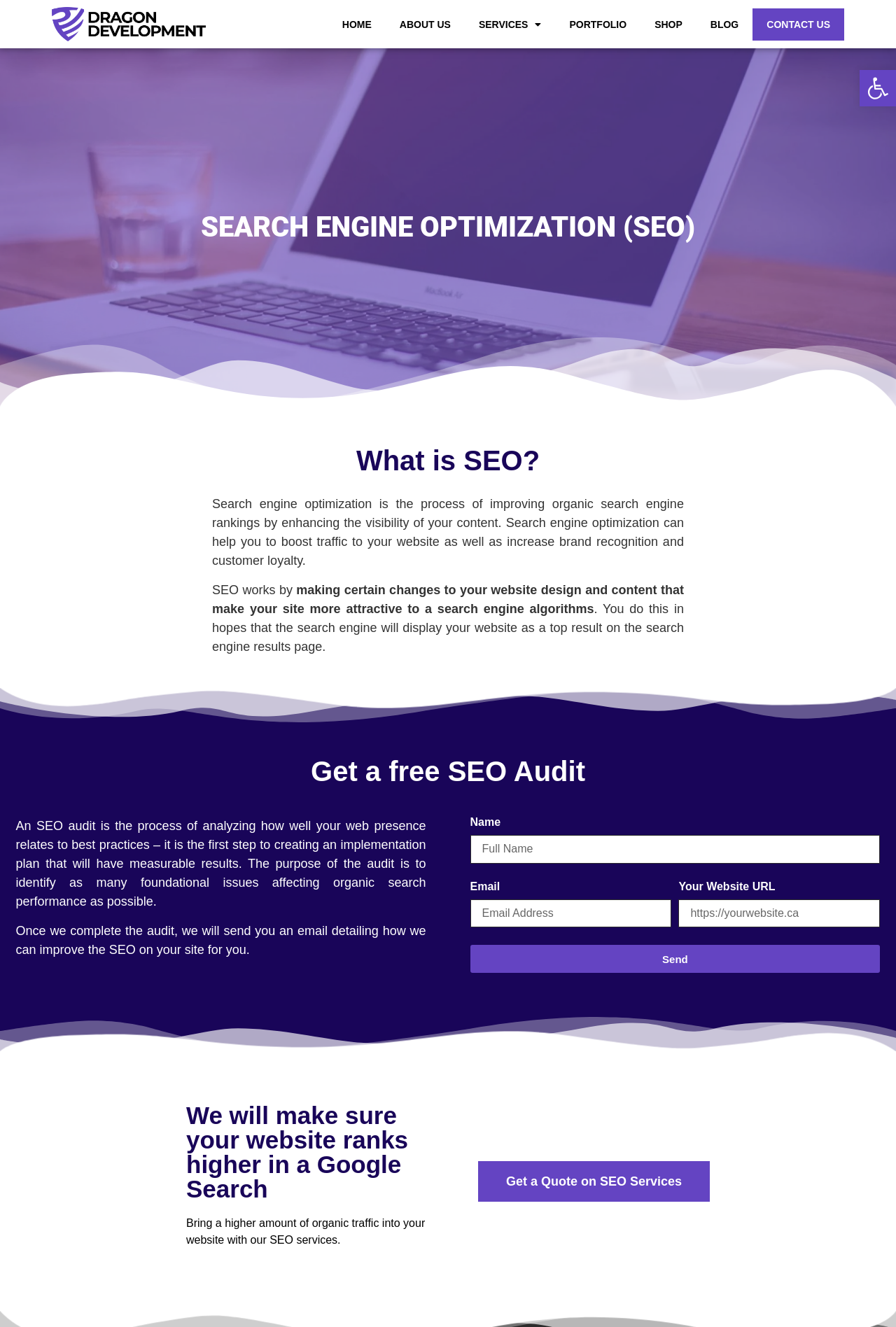Refer to the image and provide a thorough answer to this question:
How can I get a quote on SEO services?

The webpage has a link 'Get a Quote on SEO Services' which suggests that clicking on it will allow me to get a quote on SEO services.